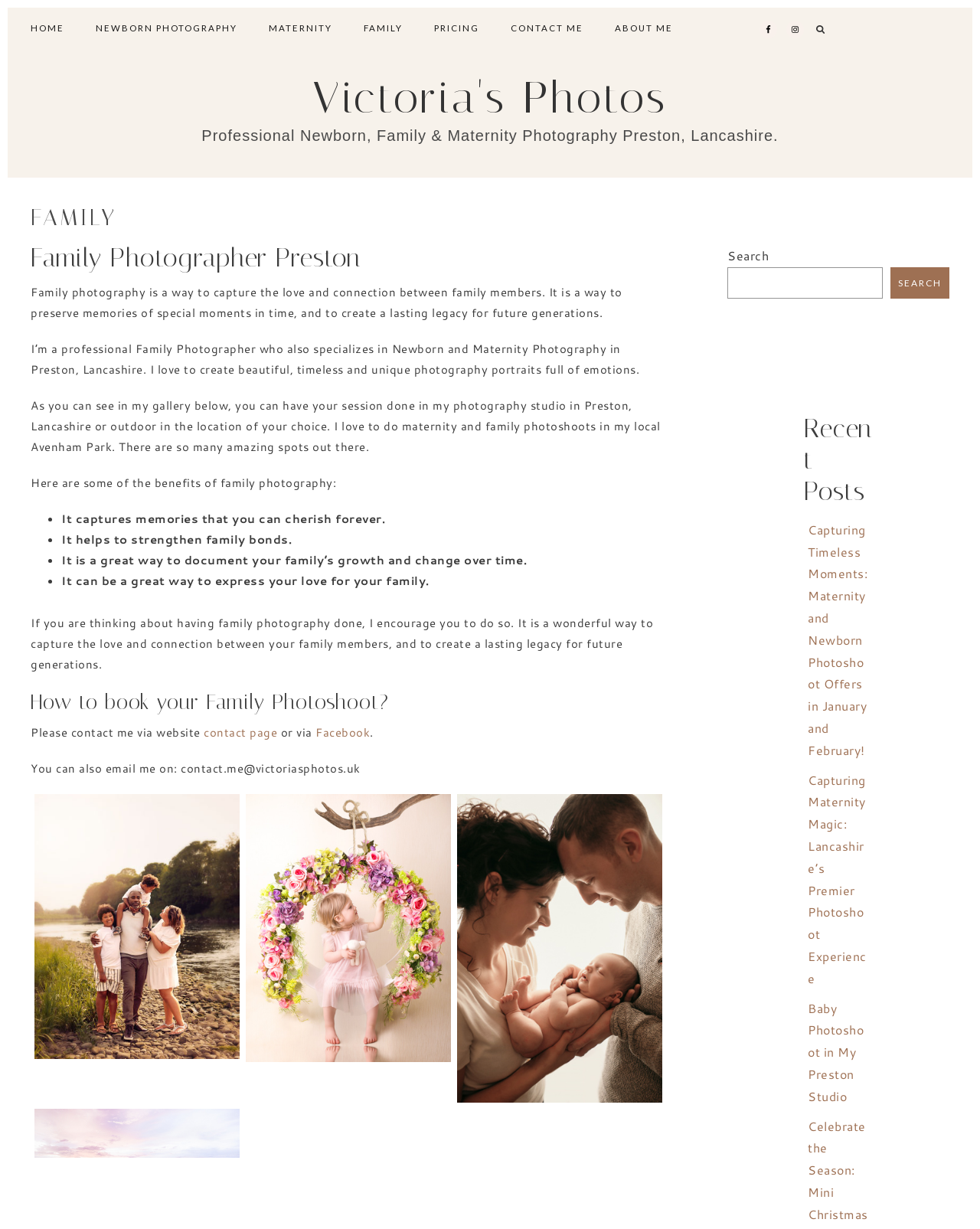Determine the bounding box coordinates of the clickable area required to perform the following instruction: "Visit Victoria's Photos on Facebook". The coordinates should be represented as four float numbers between 0 and 1: [left, top, right, bottom].

[0.775, 0.017, 0.793, 0.031]